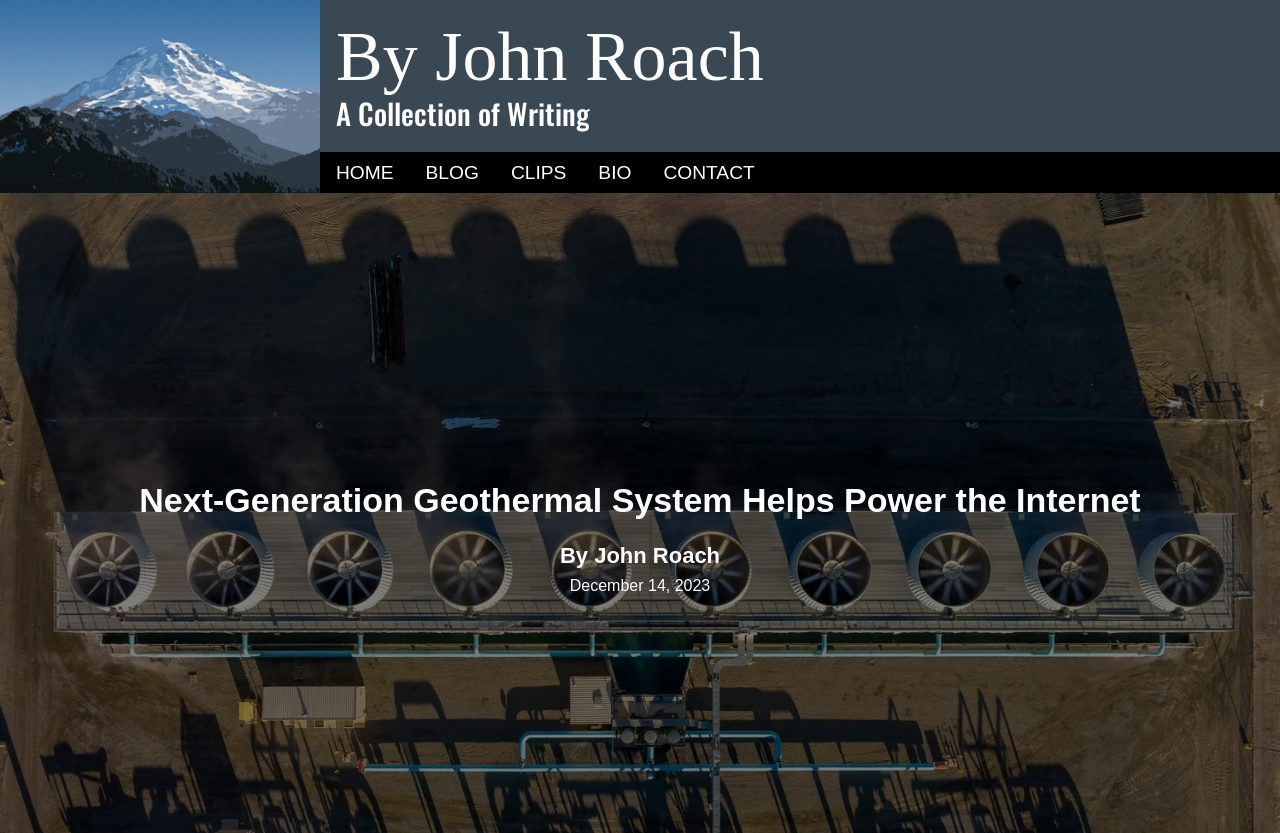Answer briefly with one word or phrase:
What is the main topic of the article?

Next-Generation Geothermal System